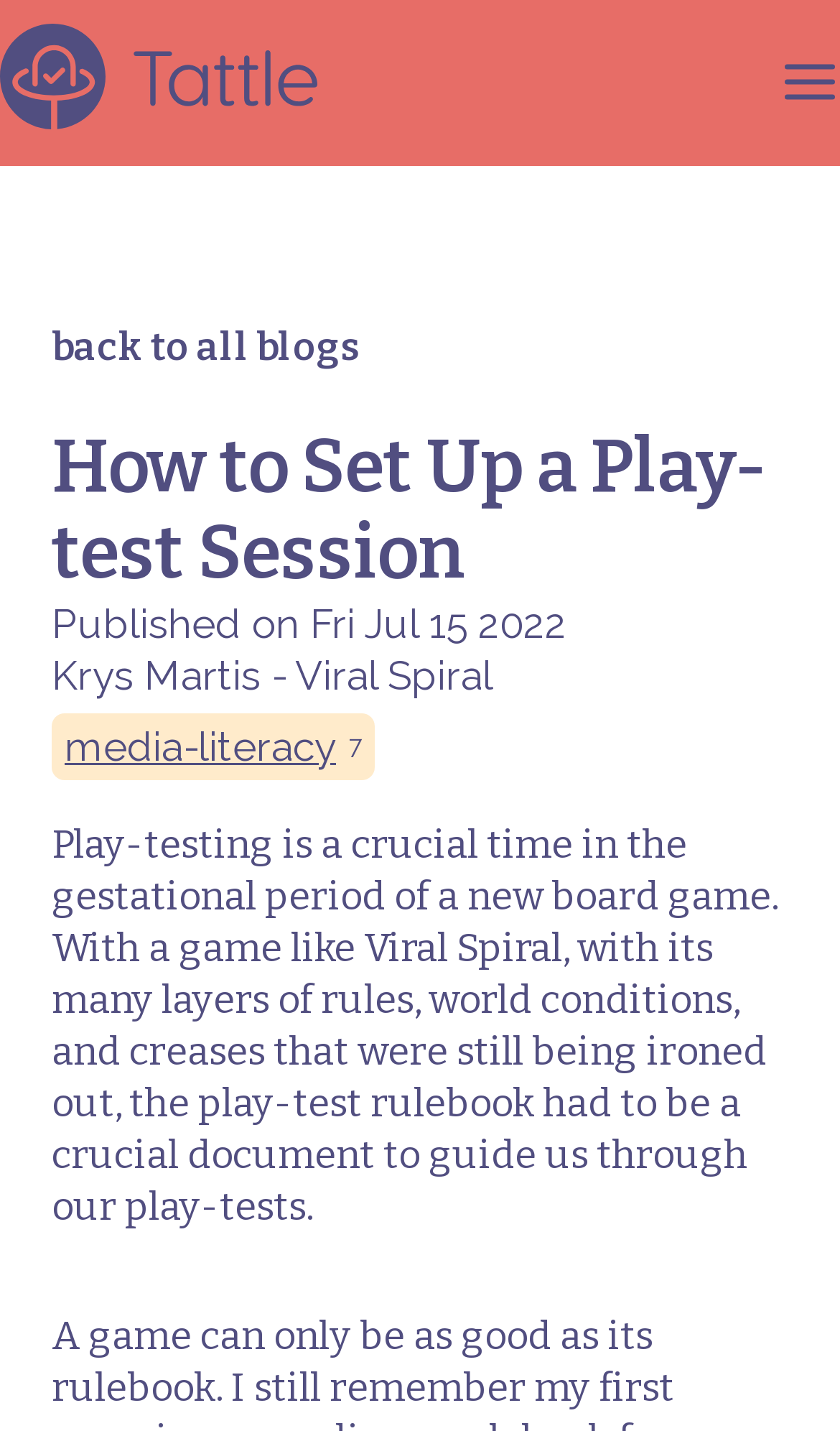Provide a one-word or brief phrase answer to the question:
What is the author of the article?

Krys Martis